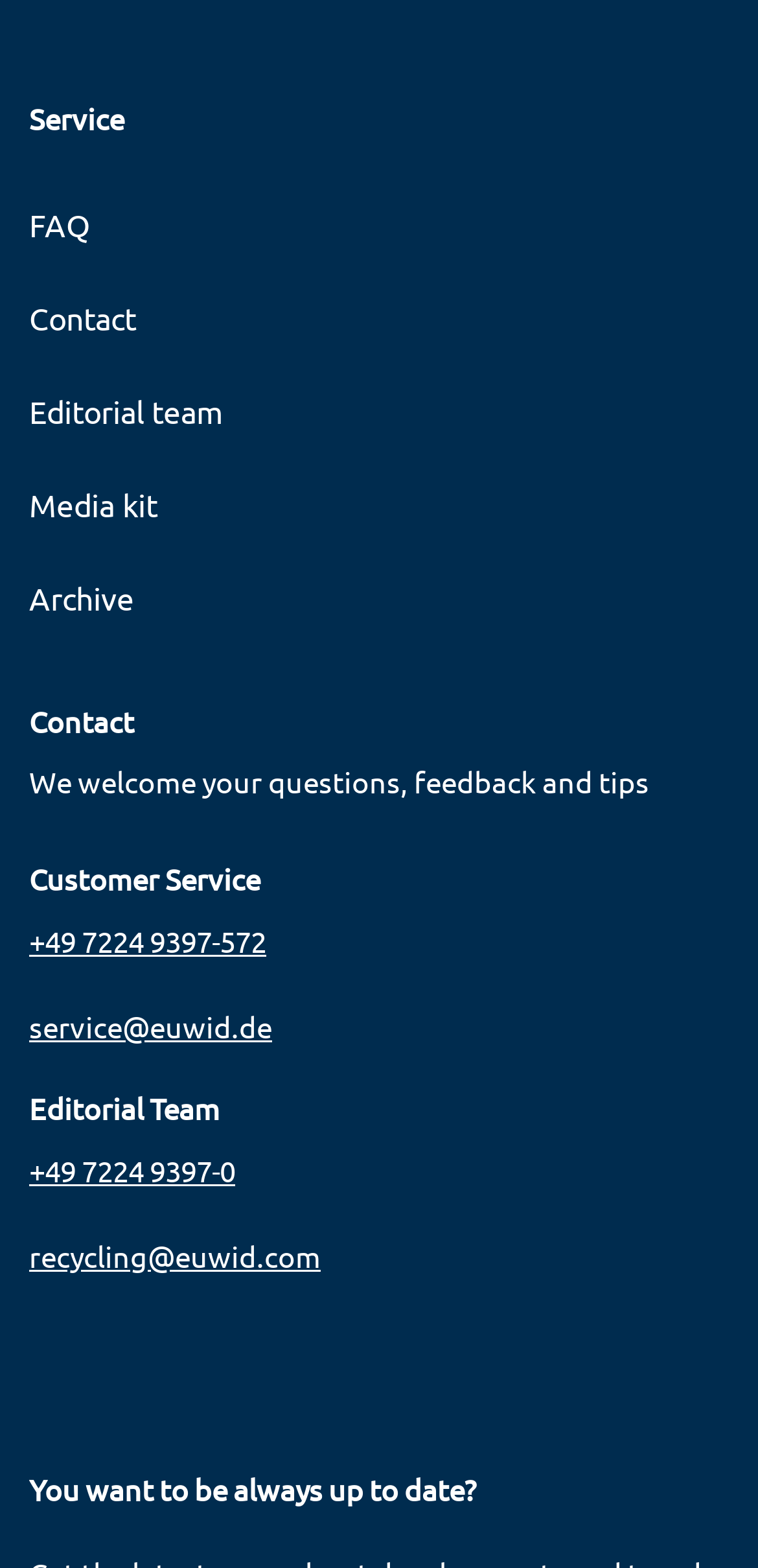Please identify the bounding box coordinates of the element's region that should be clicked to execute the following instruction: "Click on Ann Kühlers". The bounding box coordinates must be four float numbers between 0 and 1, i.e., [left, top, right, bottom].

[0.064, 0.03, 0.377, 0.078]